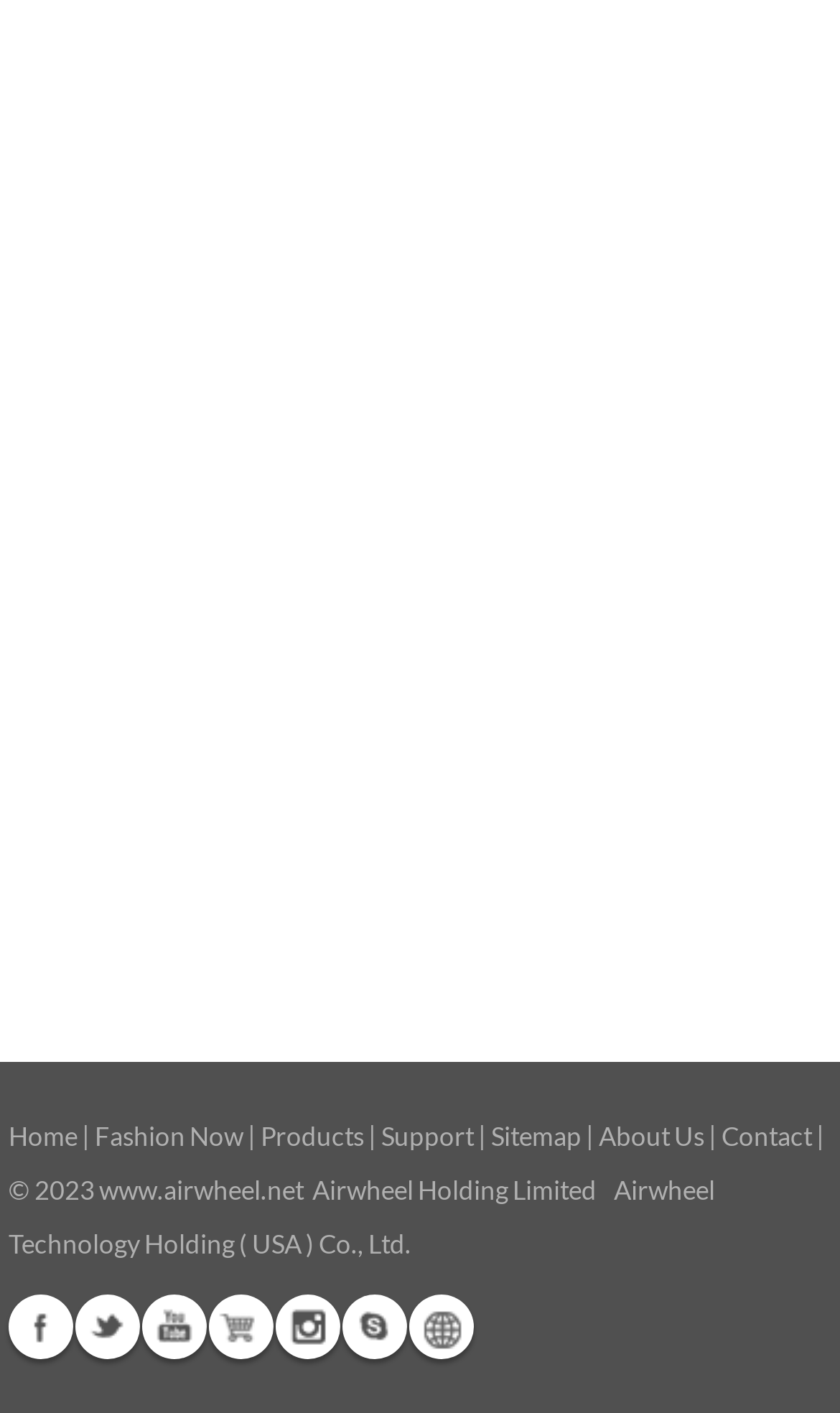What is the name of the company?
Look at the image and answer with only one word or phrase.

Airwheel Holding Limited